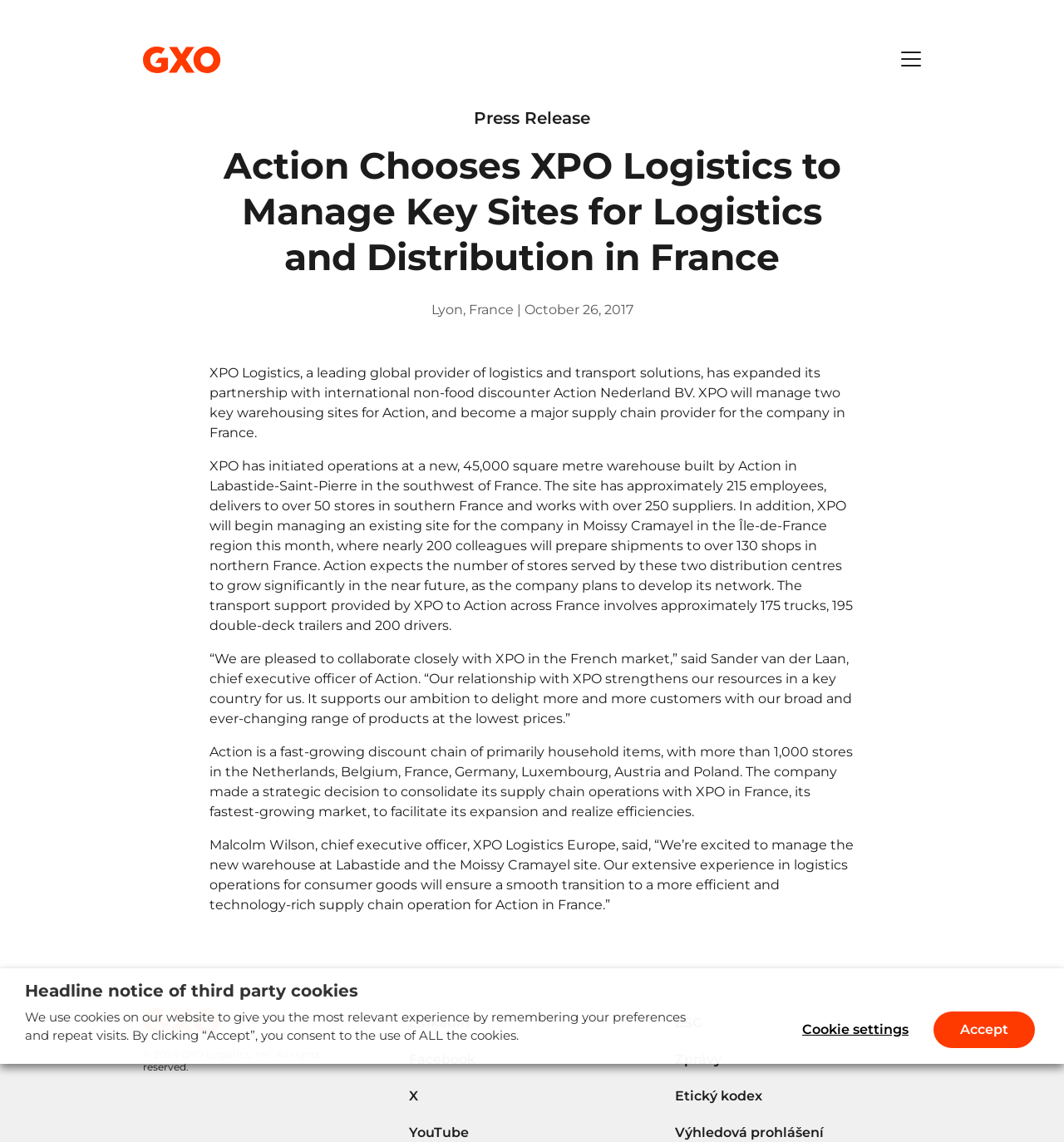Offer a detailed account of what is visible on the webpage.

The webpage is about Action choosing XPO Logistics to manage key sites for logistics and distribution in France. At the top, there is a navigation menu with links to "GXO | Supply Chain Management | 3PL Contract Logistics", "O nás", "Zprávy", and "News archive". Below the navigation menu, there is a main content area with an article about the partnership between Action and XPO Logistics.

The article has a heading "Press Release" and a subheading "Action Chooses XPO Logistics to Manage Key Sites for Logistics and Distribution in France". Below the headings, there is a date "Lyon, France | October 26, 2017" and a brief introduction to the partnership. The main content of the article is divided into four paragraphs, describing the details of the partnership, including the management of two key warehousing sites, the transport support provided by XPO, and the benefits of the partnership for both companies.

At the bottom of the page, there are links to "GXO | Supply Chain Management | 3PL Contract Logistics" and social media platforms such as LinkedIn, Facebook, and X. There is also a copyright notice "© 2024 GXO Logistics, Inc. All rights reserved." and a set of links to "ESG", "Zprávy", and "Etický kodex".

On the right side of the page, there is a cookie consent dialog with a heading "Headline notice of third party cookies" and a brief description of the use of cookies on the website. The dialog has two buttons, "Cookie settings" and "Accept", allowing users to manage their cookie preferences.